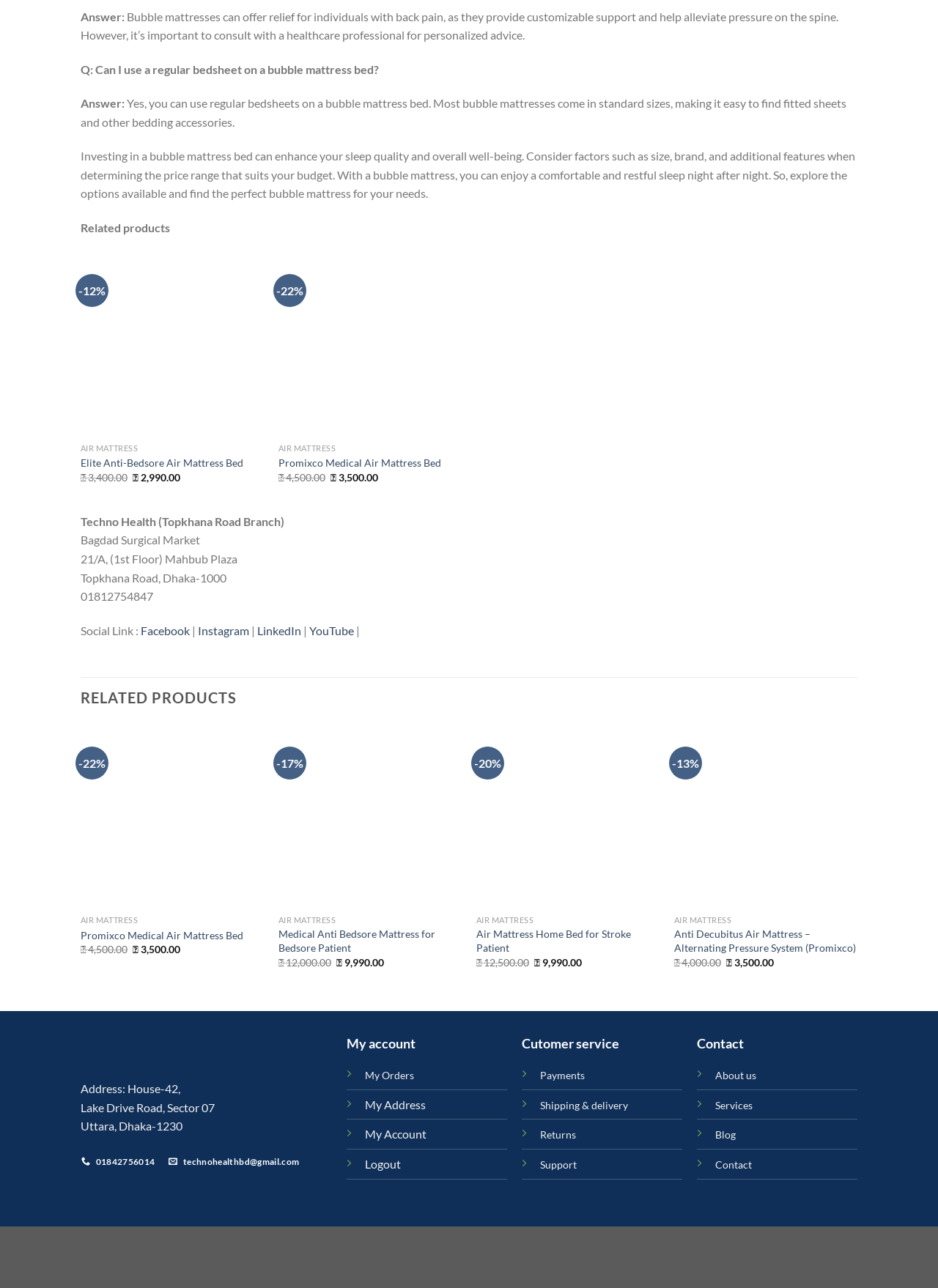Examine the image and give a thorough answer to the following question:
How many products are listed under 'RELATED PRODUCTS'?

By examining the webpage, I count four products listed under the 'RELATED PRODUCTS' heading, each with its own image, price, and description.